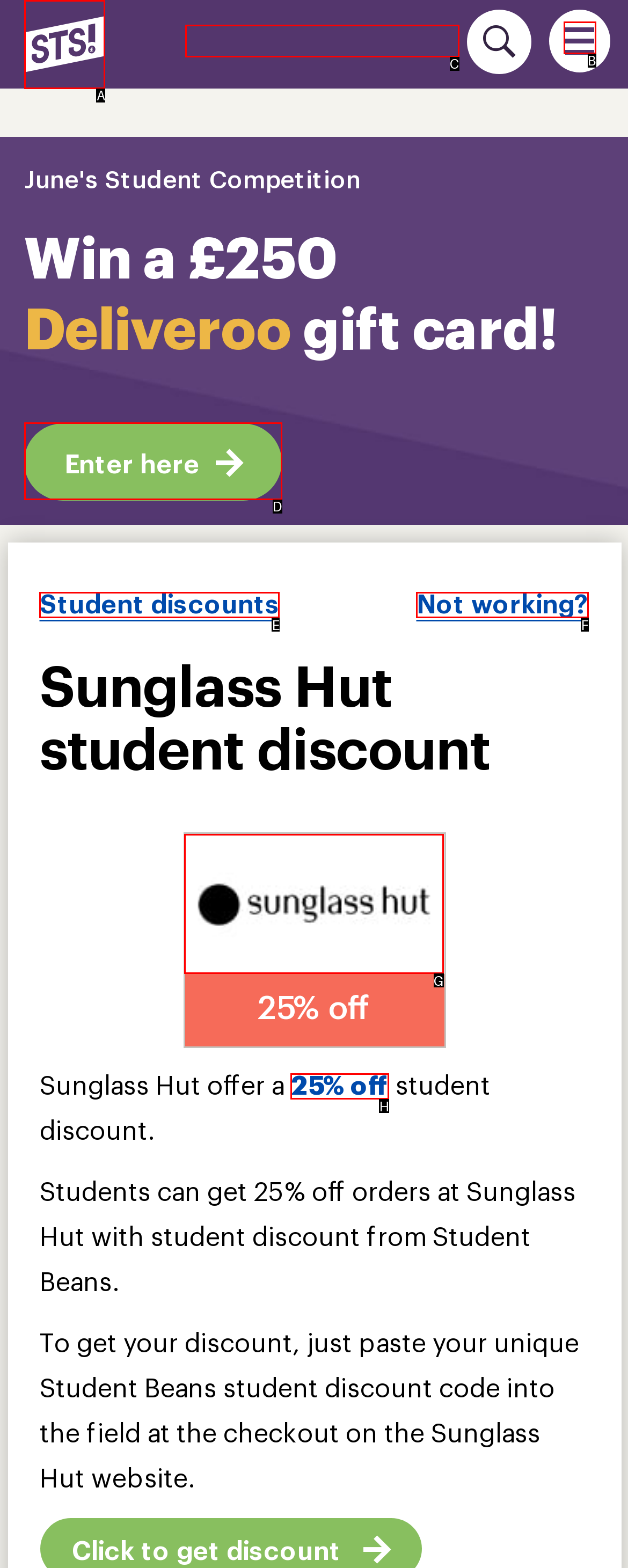Point out the HTML element I should click to achieve the following task: Read about Privileged Access Management Provide the letter of the selected option from the choices.

None